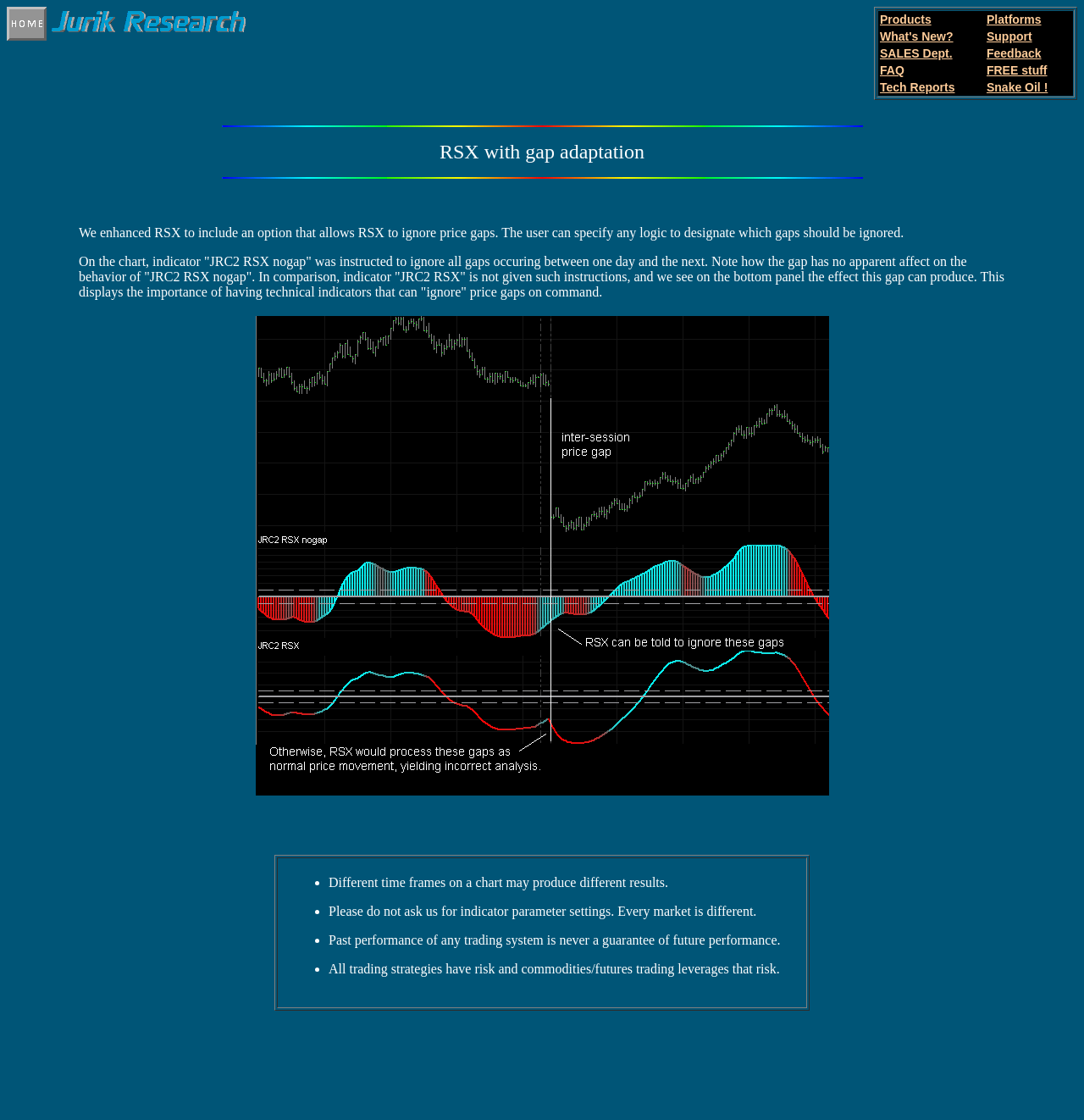What are the main categories on this website?
Using the image as a reference, answer the question with a short word or phrase.

Products, Platforms, Support, etc.